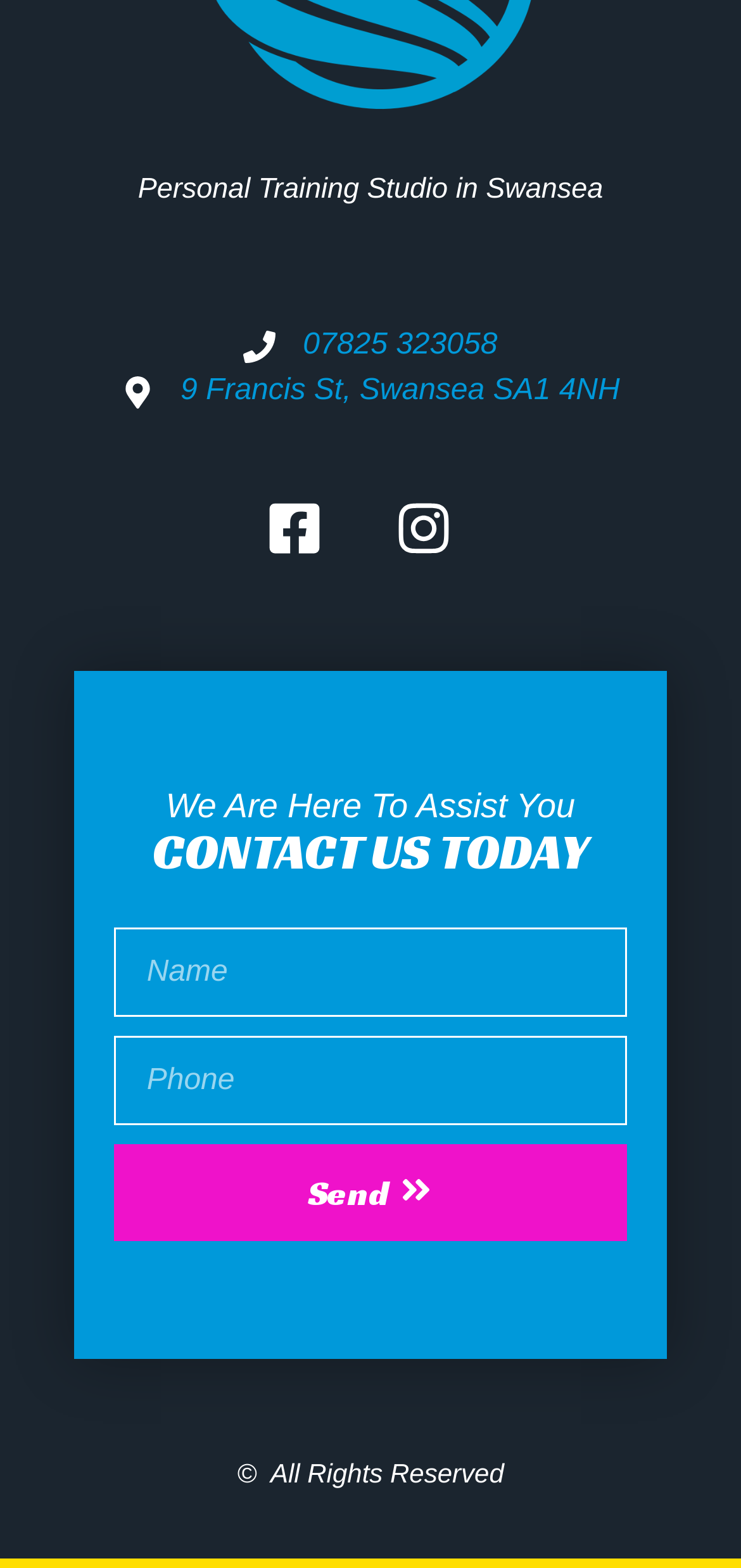Determine the bounding box coordinates of the UI element described below. Use the format (top-left x, top-left y, bottom-right x, bottom-right y) with floating point numbers between 0 and 1: Log in

None